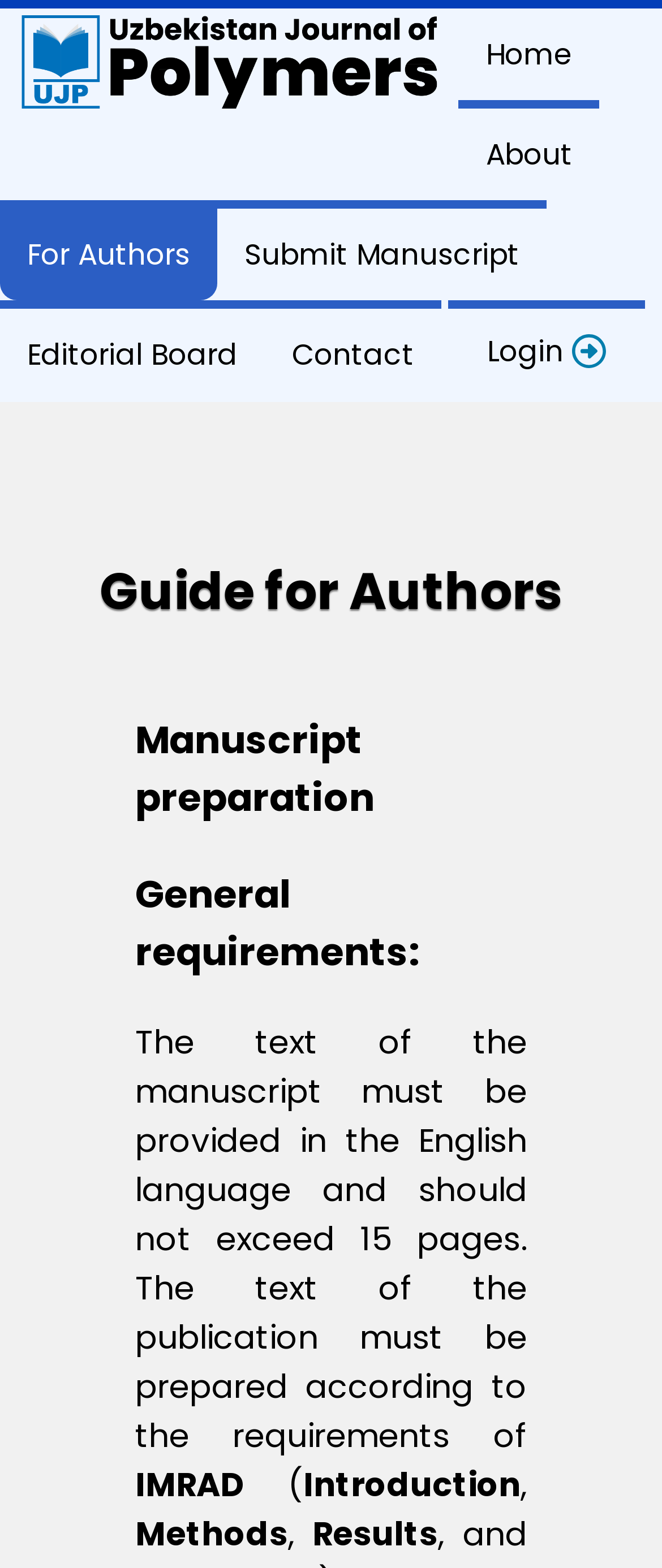What is the purpose of the 'Submit Manuscript' link?
Please answer the question with a single word or phrase, referencing the image.

To submit a manuscript